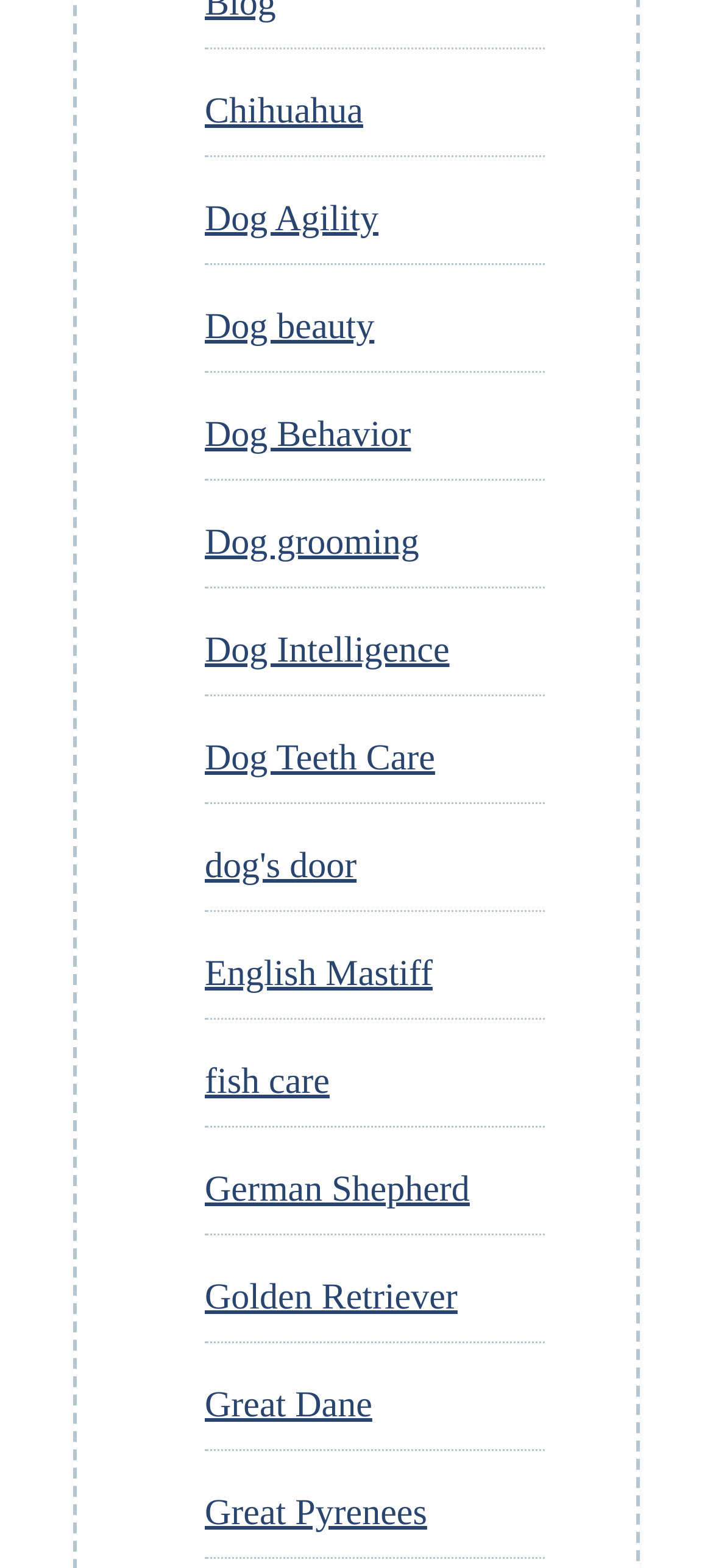Locate the UI element described by Chihuahua in the provided webpage screenshot. Return the bounding box coordinates in the format (top-left x, top-left y, bottom-right x, bottom-right y), ensuring all values are between 0 and 1.

[0.287, 0.058, 0.509, 0.084]